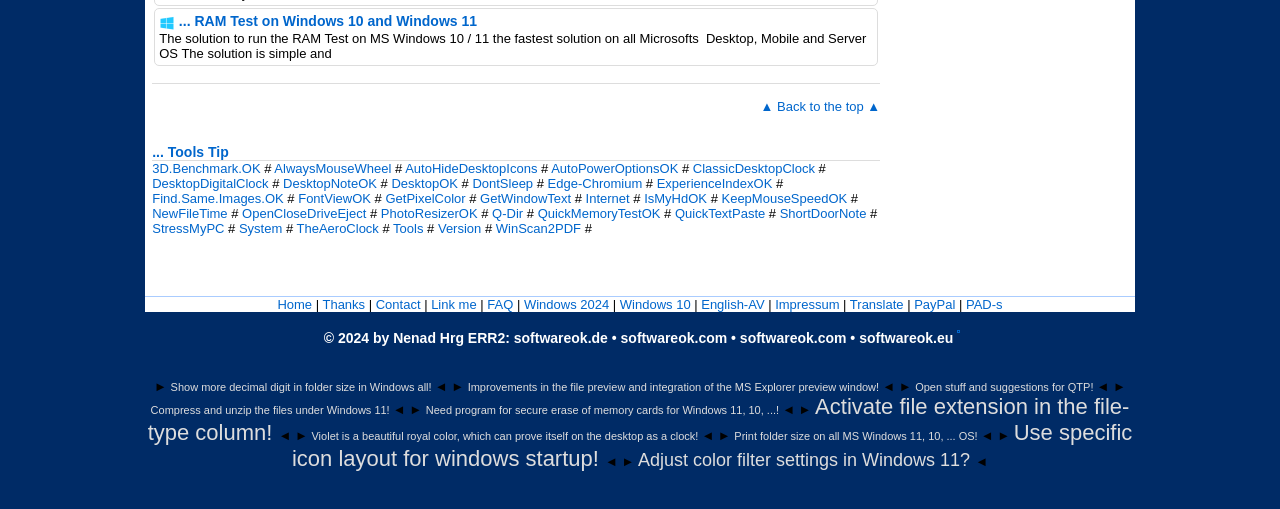What is the purpose of the '▲ Back to the top ▲' link?
Please answer the question with as much detail as possible using the screenshot.

The '▲ Back to the top ▲' link is placed at a certain point on the webpage, and its purpose is to allow users to quickly navigate back to the top of the webpage, saving them the effort of scrolling up manually.